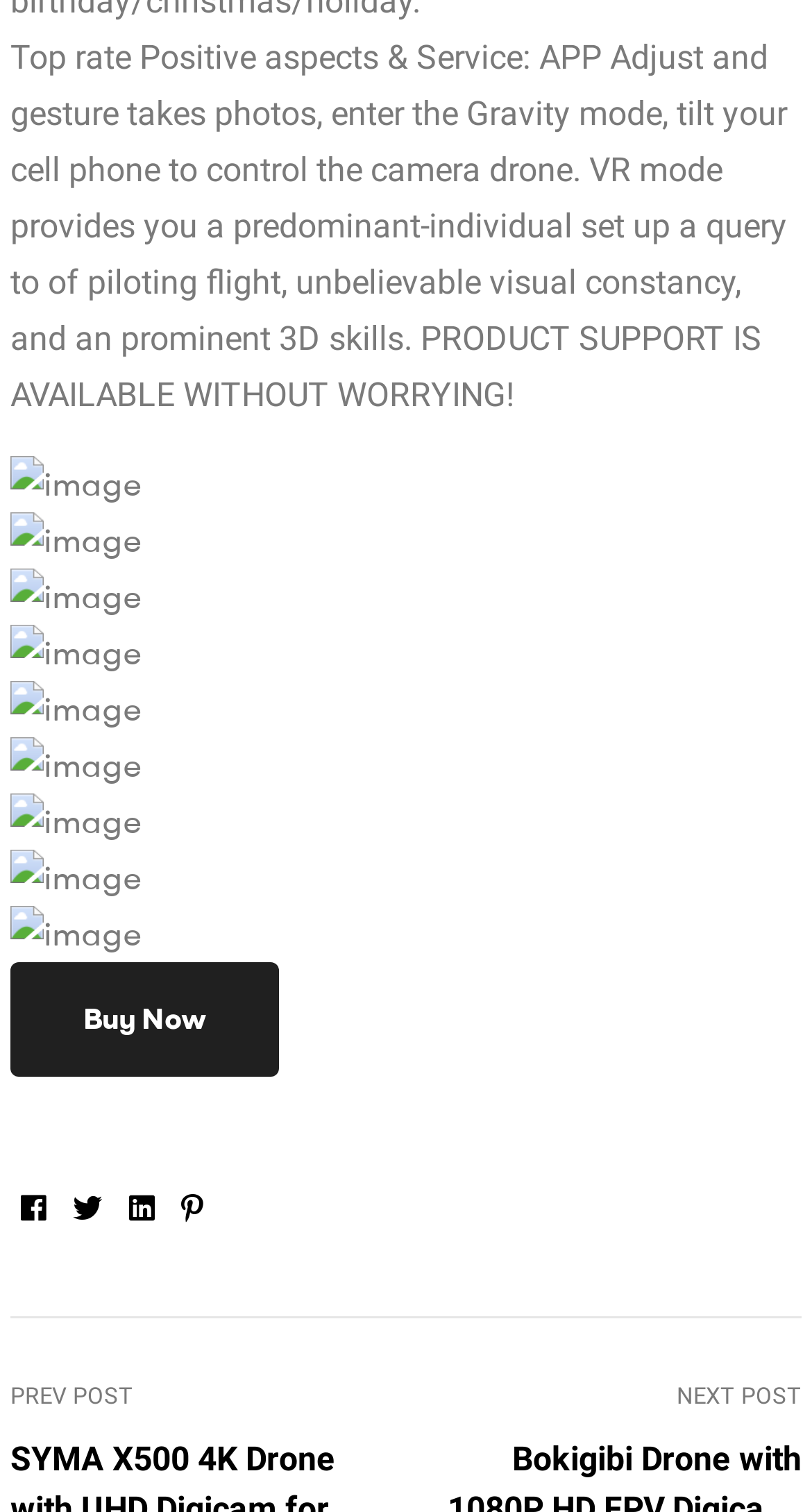Locate the bounding box coordinates of the item that should be clicked to fulfill the instruction: "Share on Twitter".

[0.077, 0.786, 0.146, 0.808]